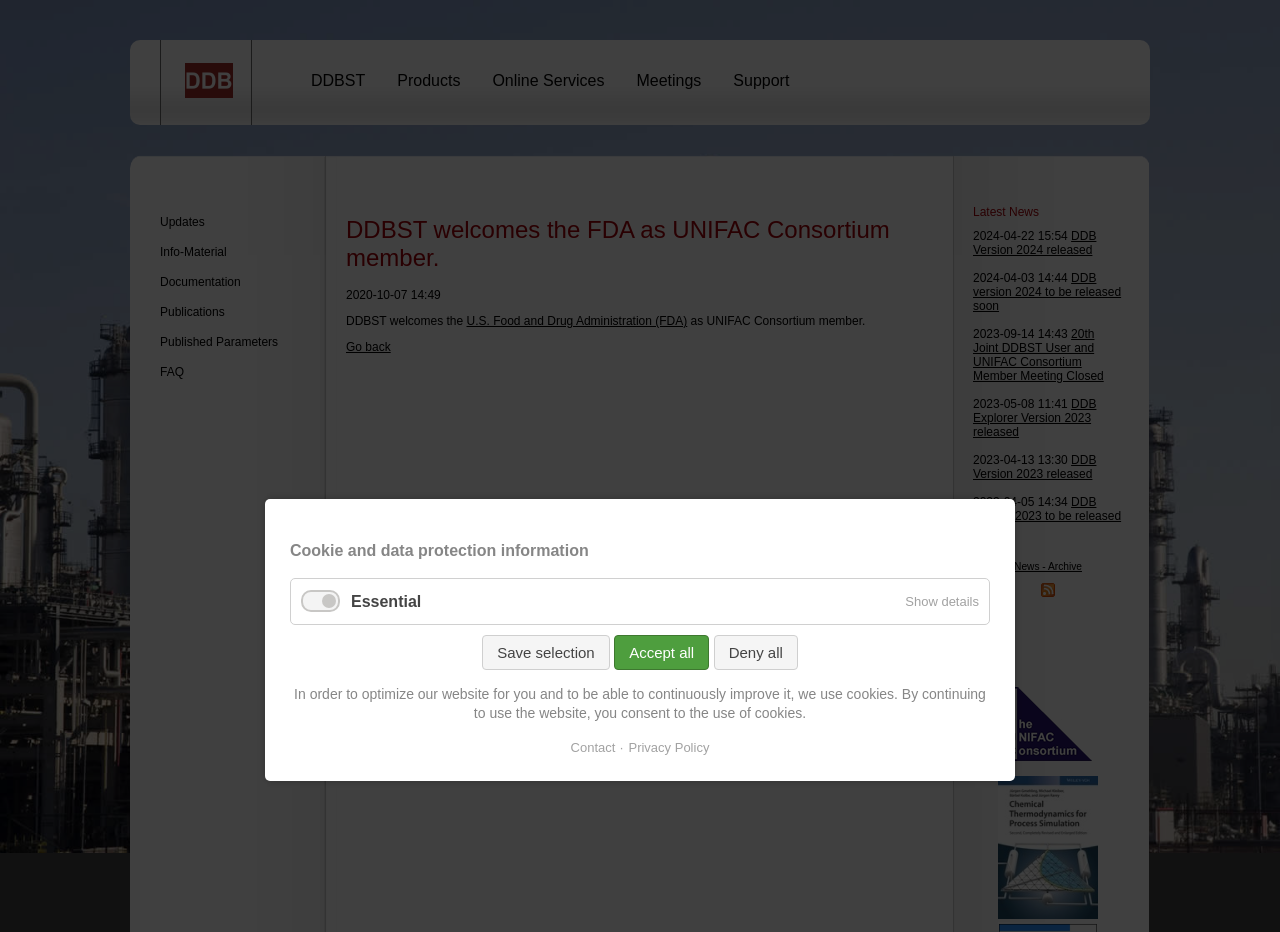Using the given description, provide the bounding box coordinates formatted as (top-left x, top-left y, bottom-right x, bottom-right y), with all values being floating point numbers between 0 and 1. Description: DDB Explorer Version 2023 released

[0.76, 0.426, 0.857, 0.471]